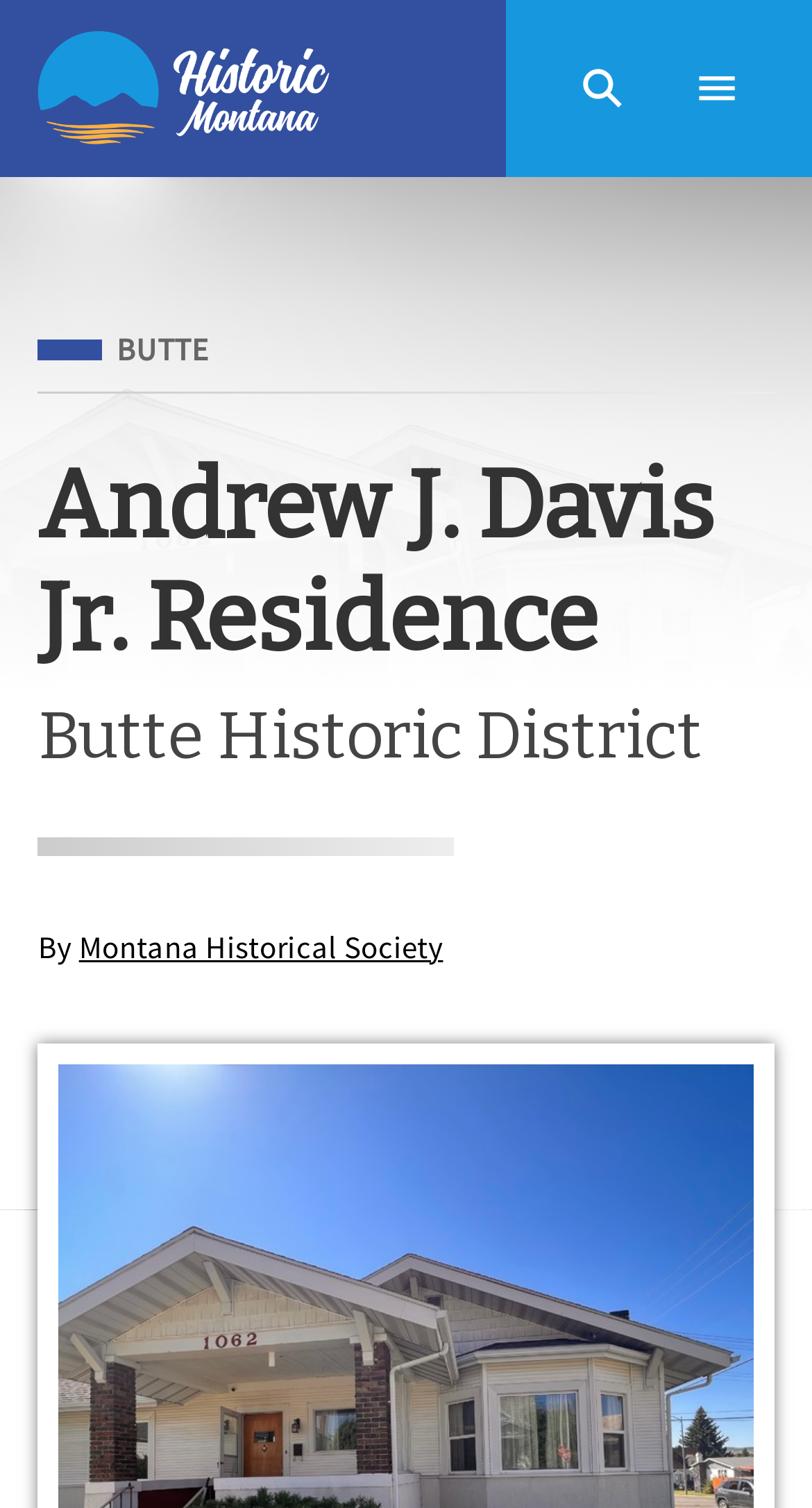Please determine the main heading text of this webpage.

Andrew J. Davis Jr. Residence